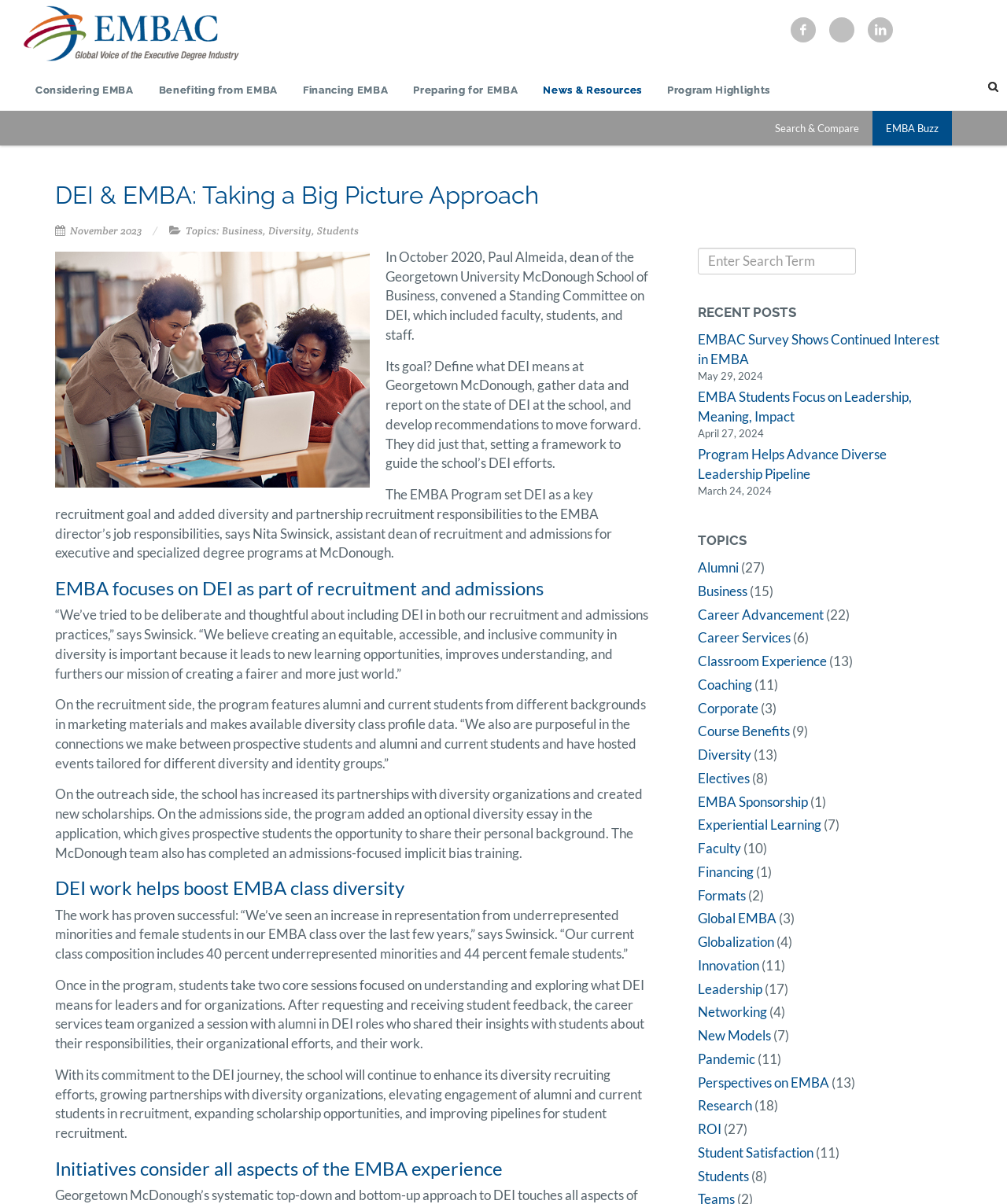Provide a single word or phrase to answer the given question: 
What is the percentage of female students in the EMBA class?

44 percent